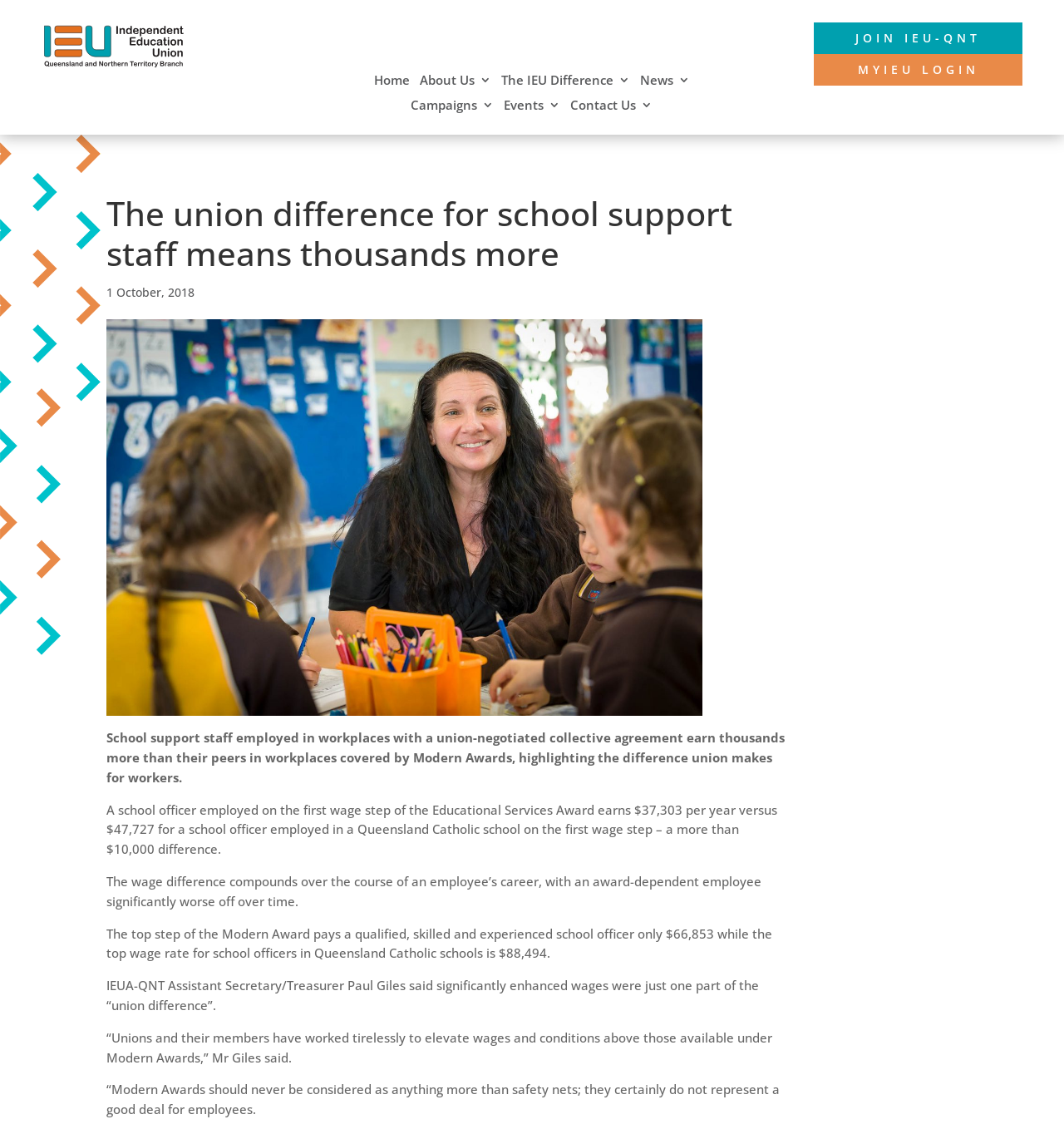Find the bounding box coordinates of the clickable region needed to perform the following instruction: "Click the 'MYIEU LOGIN' link". The coordinates should be provided as four float numbers between 0 and 1, i.e., [left, top, right, bottom].

[0.765, 0.048, 0.961, 0.076]